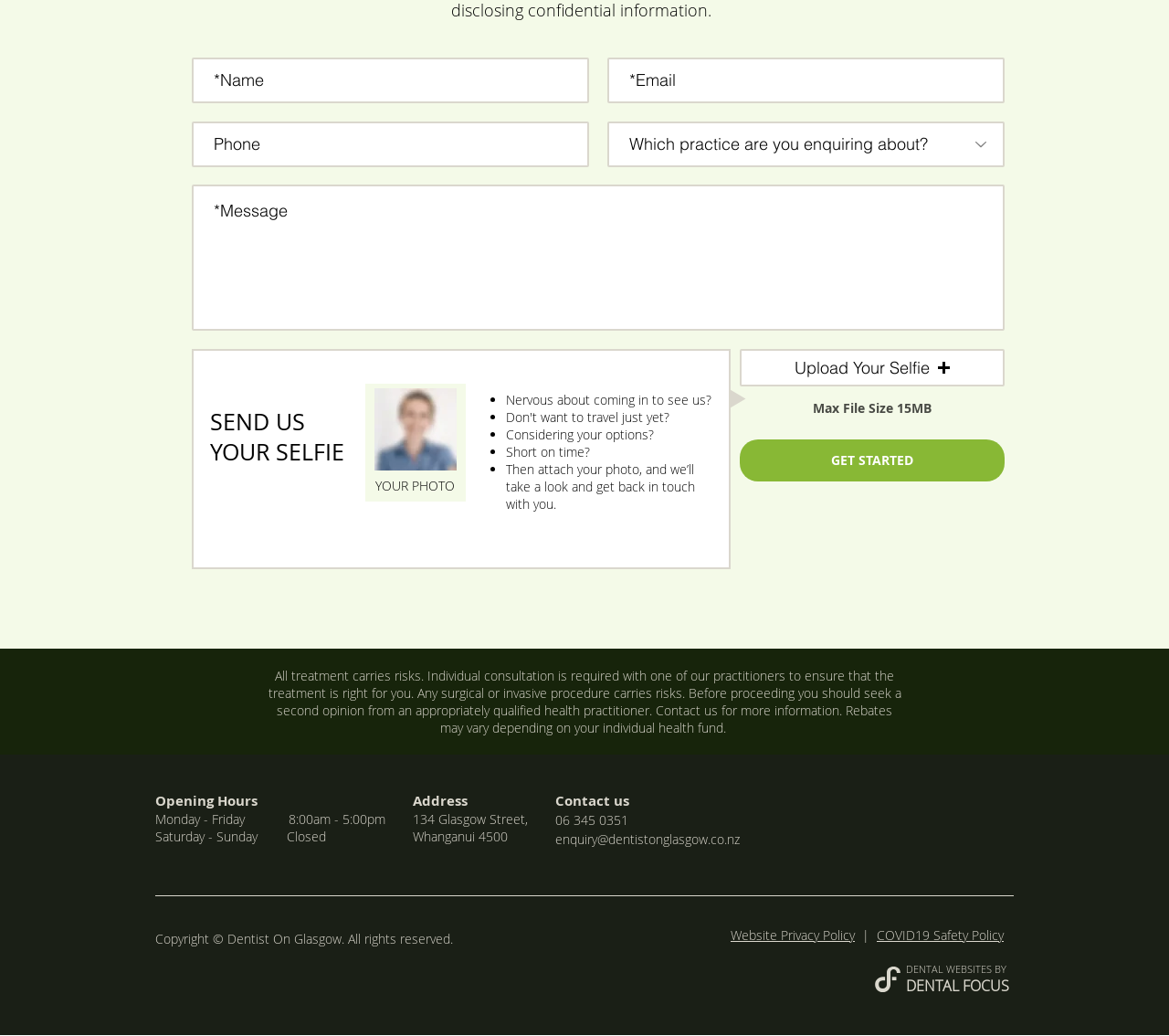Identify the bounding box coordinates of the clickable section necessary to follow the following instruction: "Upload your selfie". The coordinates should be presented as four float numbers from 0 to 1, i.e., [left, top, right, bottom].

[0.633, 0.337, 0.859, 0.373]